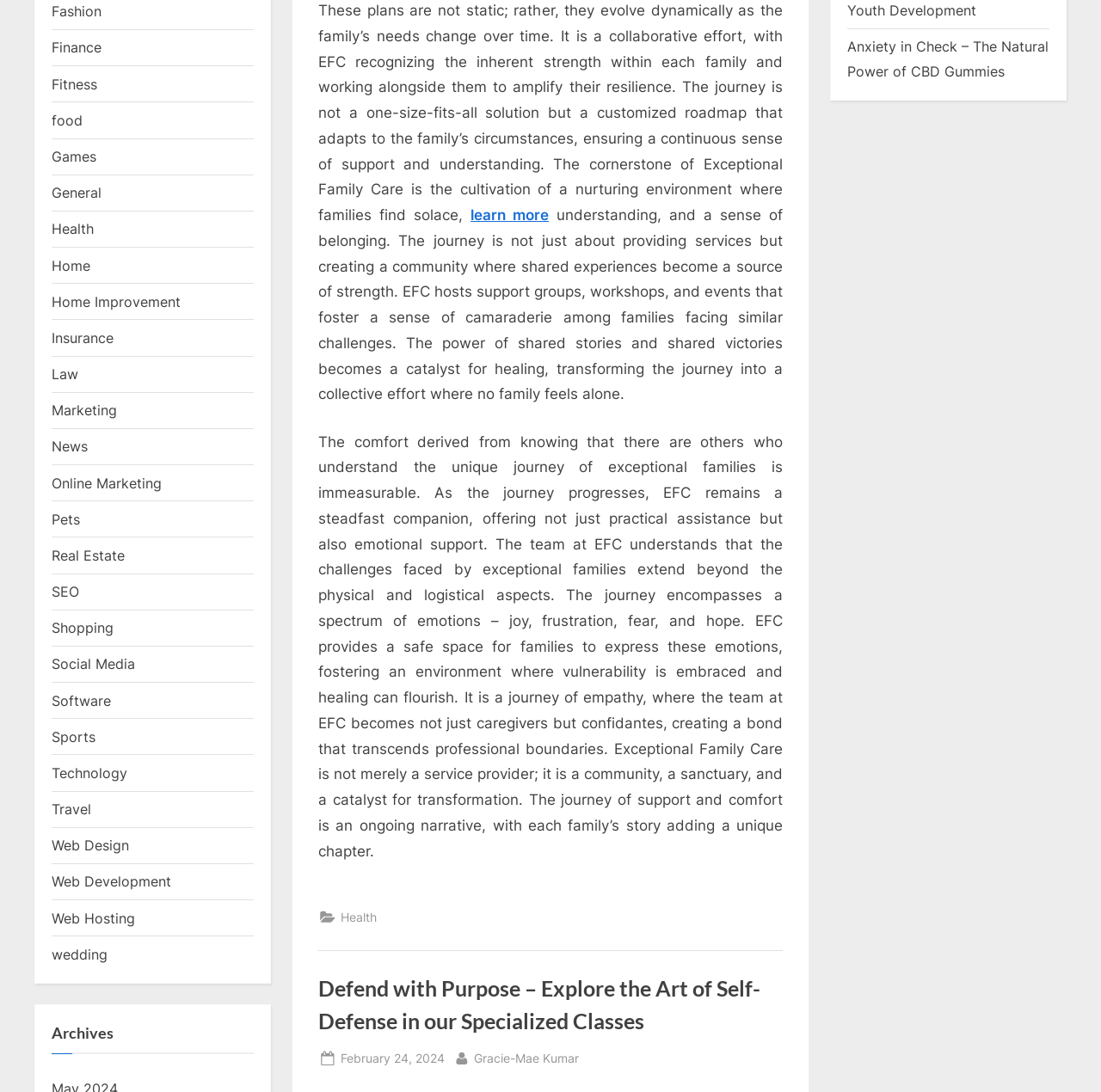Provide the bounding box coordinates in the format (top-left x, top-left y, bottom-right x, bottom-right y). All values are floating point numbers between 0 and 1. Determine the bounding box coordinate of the UI element described as: Web Design

[0.047, 0.766, 0.117, 0.782]